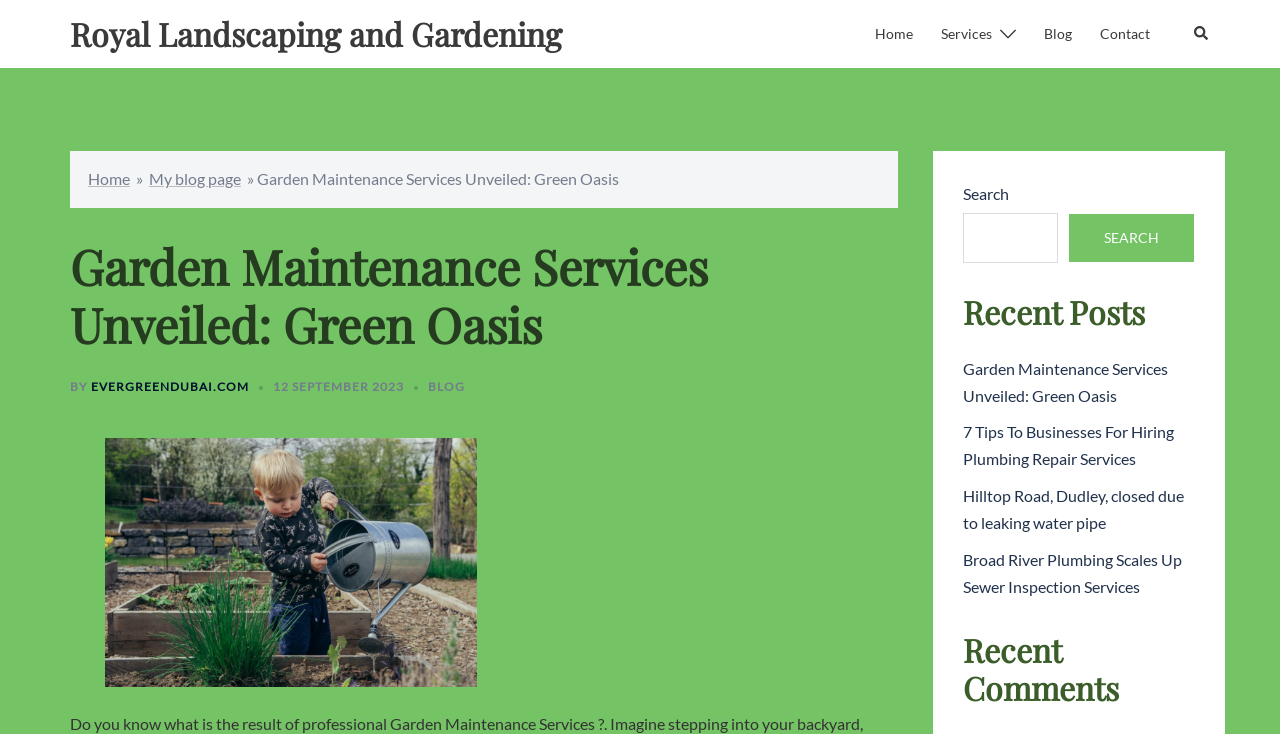Identify the bounding box coordinates for the element you need to click to achieve the following task: "Search for something". Provide the bounding box coordinates as four float numbers between 0 and 1, in the form [left, top, right, bottom].

[0.752, 0.291, 0.827, 0.359]